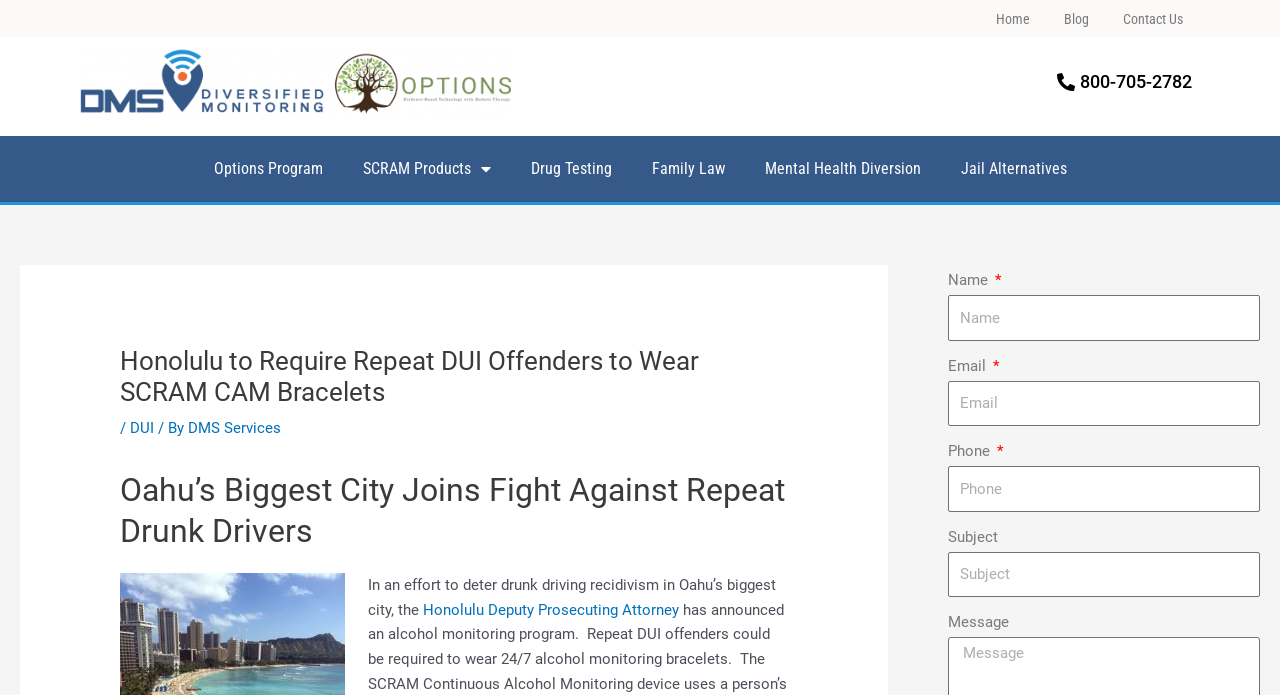What can be submitted on the webpage?
Relying on the image, give a concise answer in one word or a brief phrase.

Message